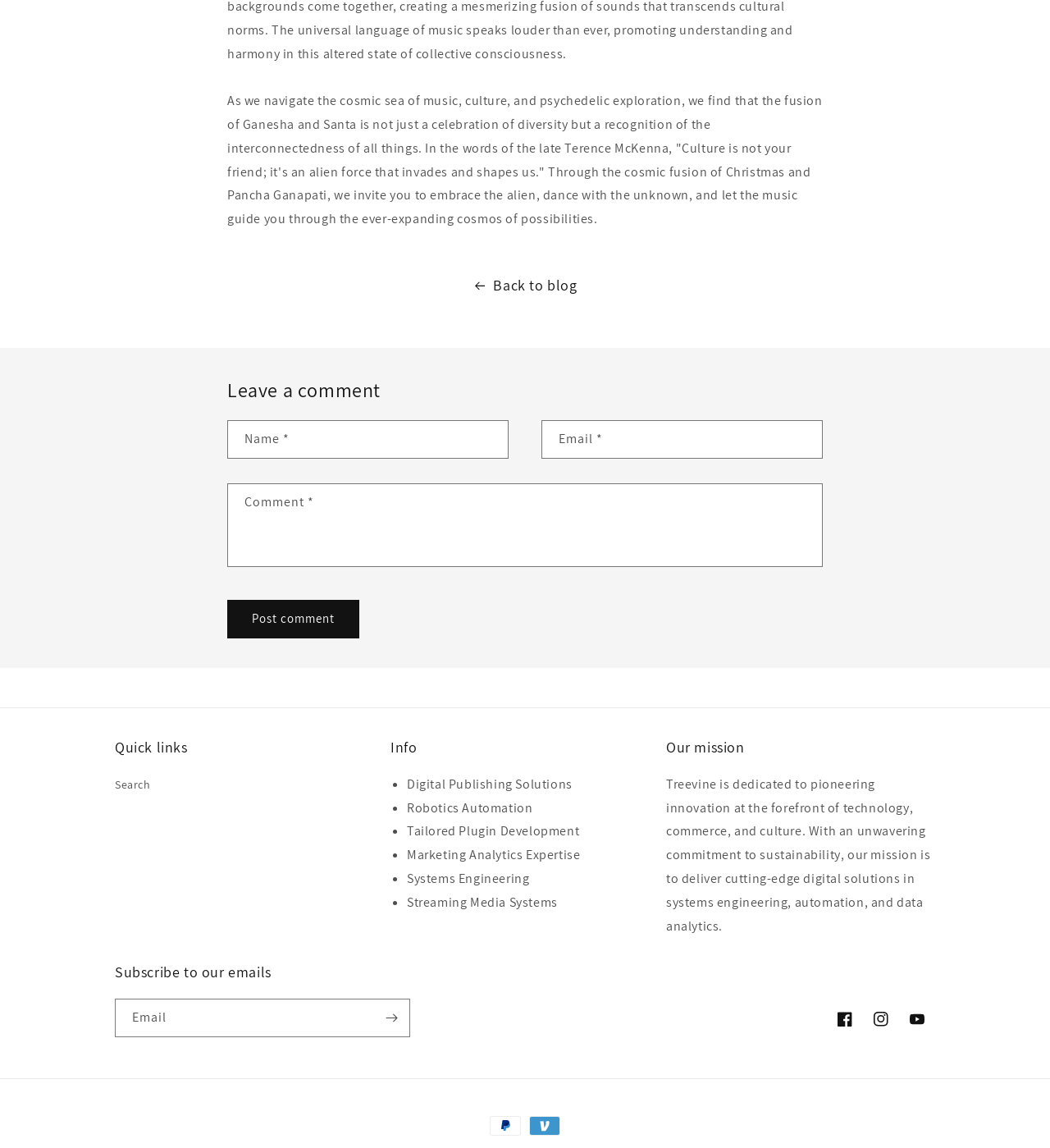Answer briefly with one word or phrase:
What is the purpose of the textboxes?

To leave a comment